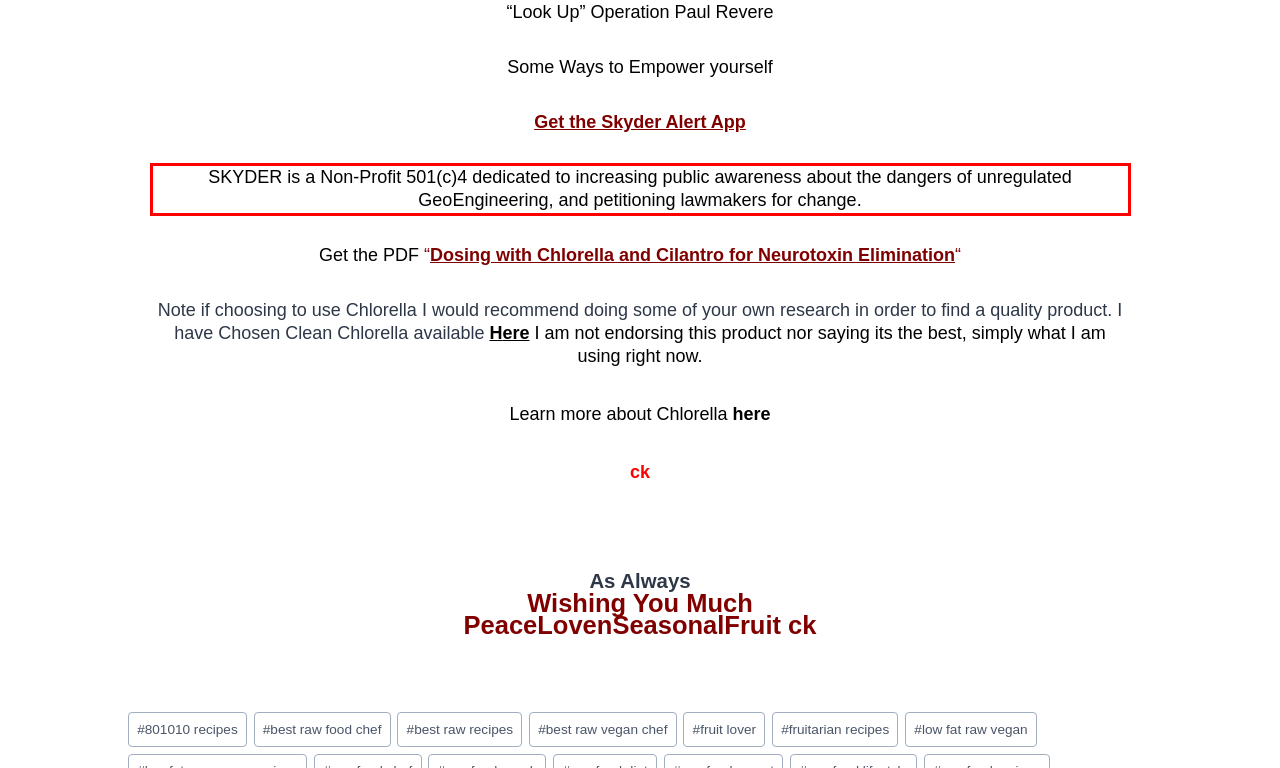Examine the webpage screenshot and use OCR to recognize and output the text within the red bounding box.

SKYDER is a Non-Profit 501(c)4 dedicated to increasing public awareness about the dangers of unregulated GeoEngineering, and petitioning lawmakers for change.